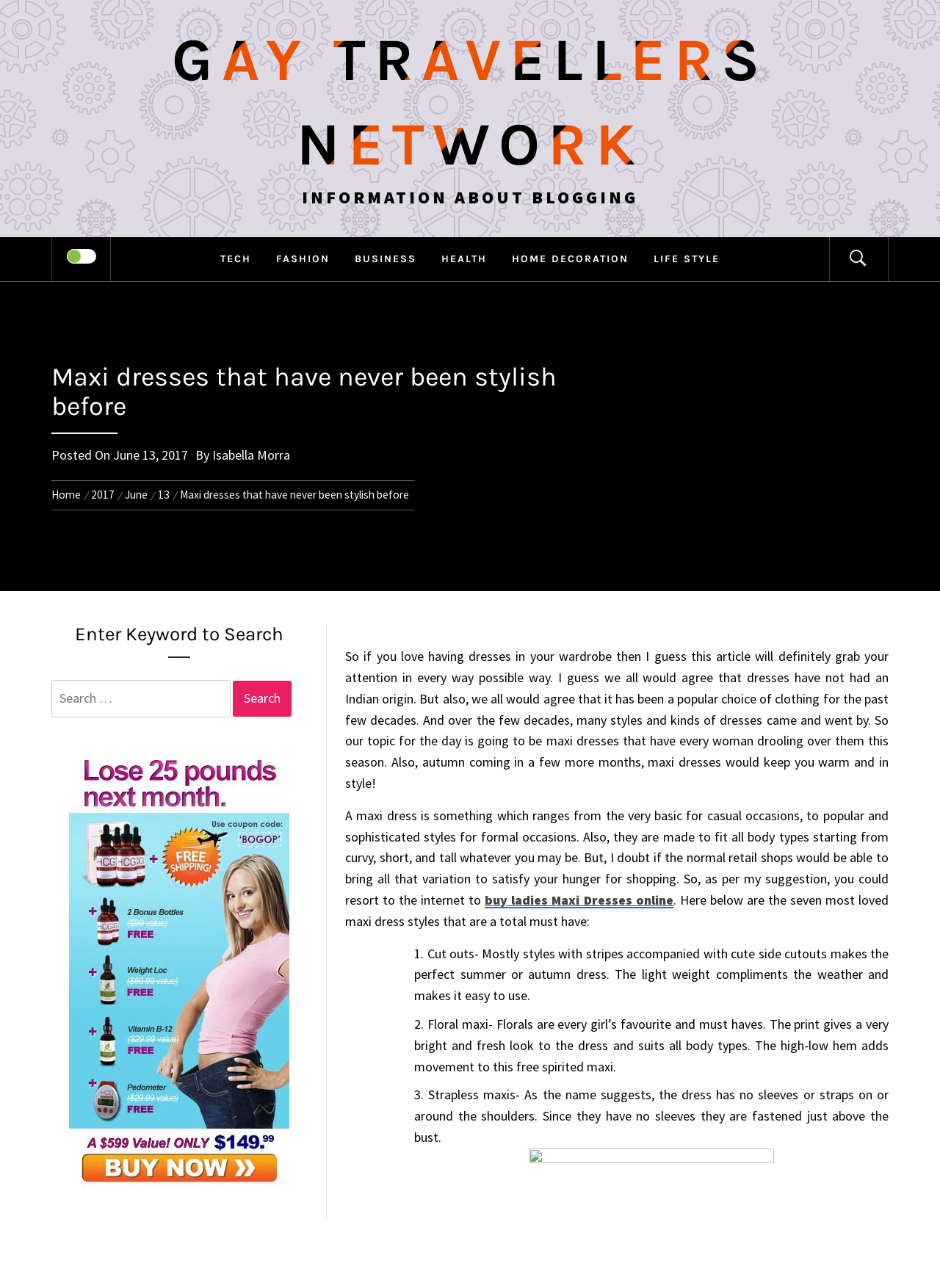Find the bounding box coordinates of the element to click in order to complete the given instruction: "Click on the 'buy ladies Maxi Dresses online' link."

[0.516, 0.692, 0.716, 0.705]